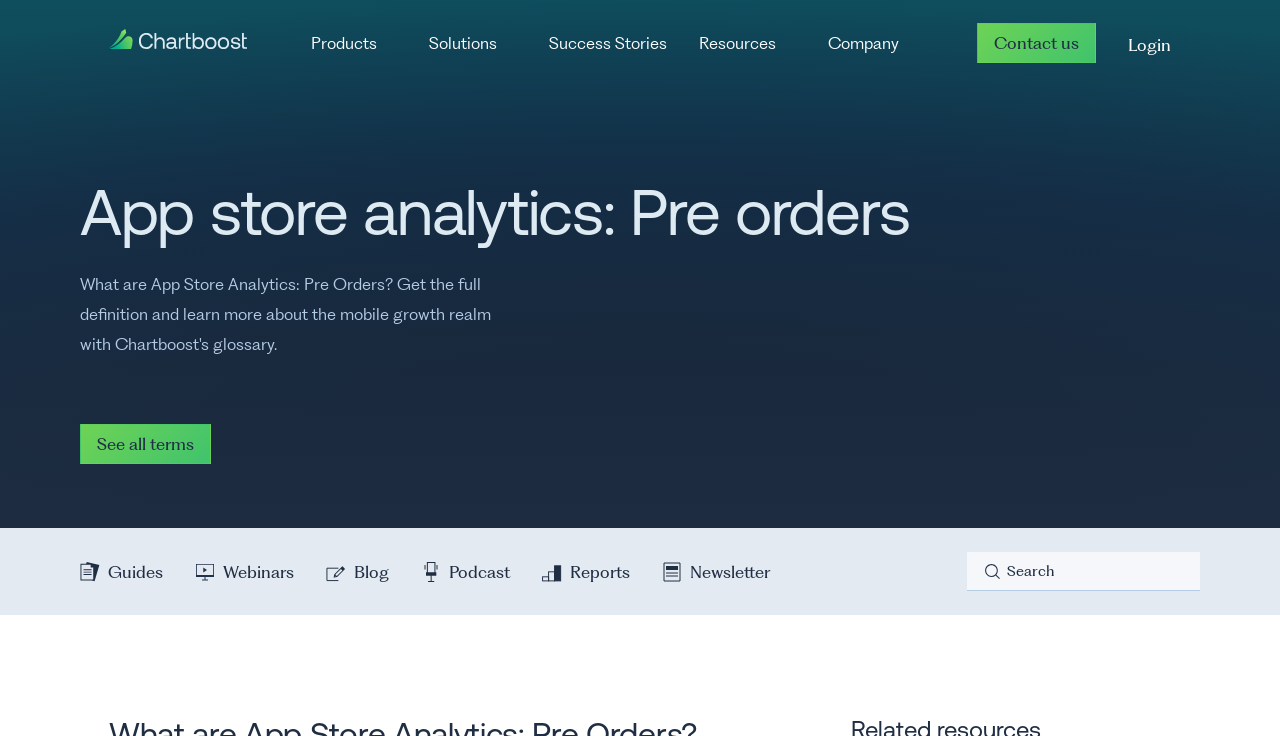Locate the UI element described by < Kung Fu and Life in the provided webpage screenshot. Return the bounding box coordinates in the format (top-left x, top-left y, bottom-right x, bottom-right y), ensuring all values are between 0 and 1.

None